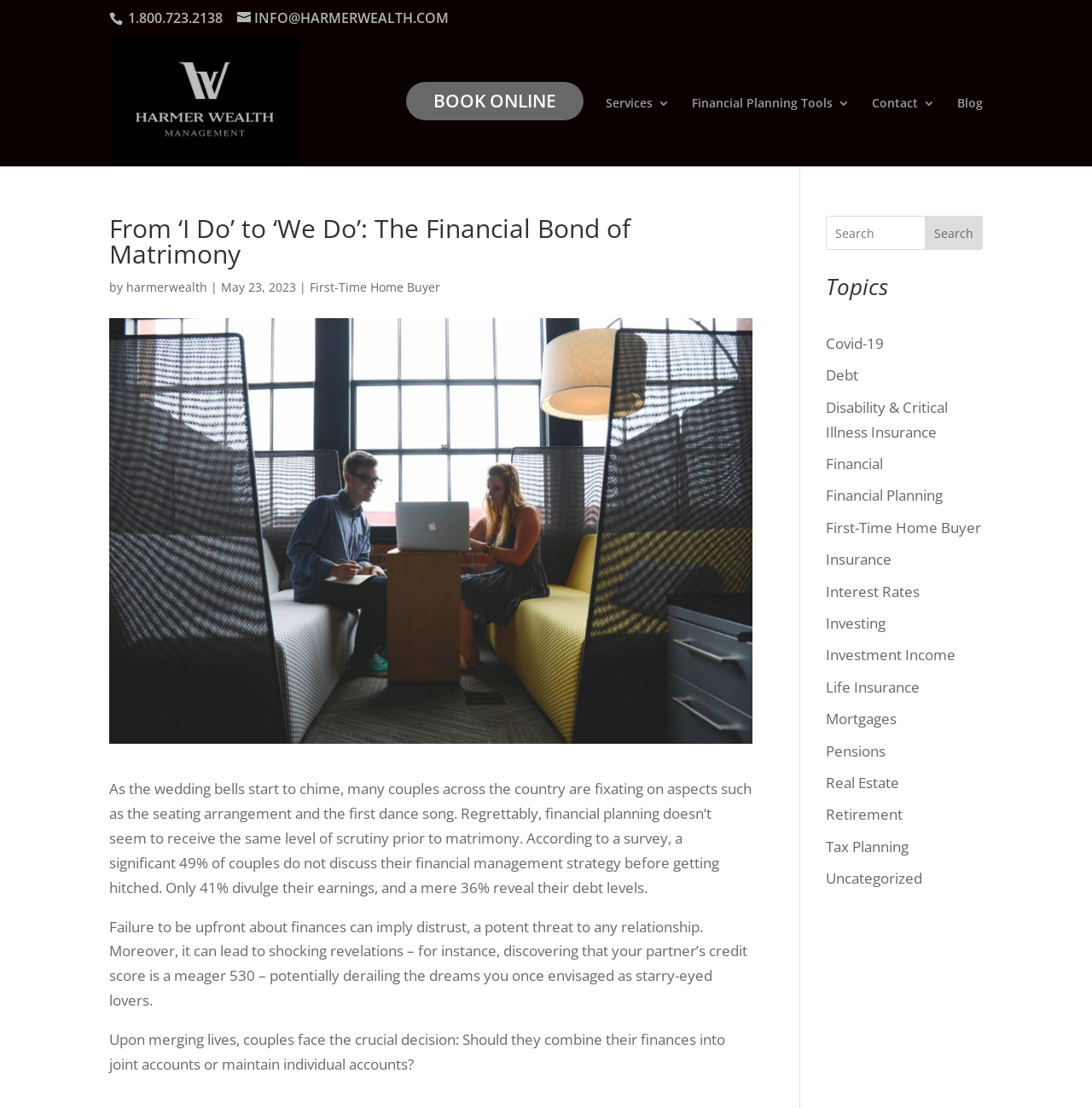Please mark the bounding box coordinates of the area that should be clicked to carry out the instruction: "Call the phone number".

[0.114, 0.008, 0.204, 0.025]